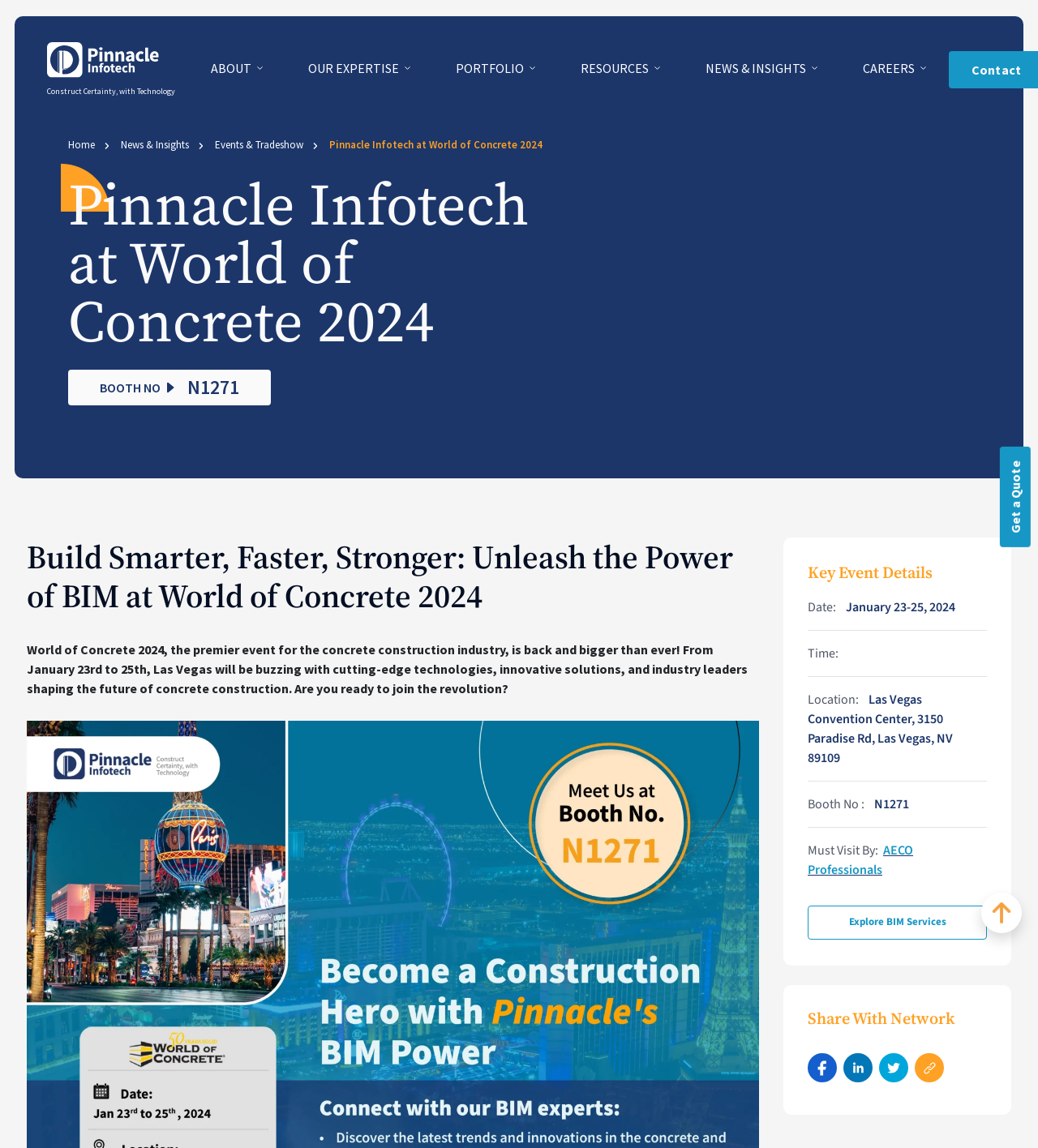Explain the webpage in detail.

The webpage is about Pinnacle Infotech's participation in the World of Concrete 2024 event. At the top left corner, there is a logo of Construct Certainty with Technology, accompanied by a link to the logo. Below the logo, there are six buttons for navigating to different sections of the website, including ABOUT, OUR EXPERTISE, PORTFOLIO, RESOURCES, NEWS & INSIGHTS, and CAREERS.

On the top right side, there are links to Home, News & Insights, and Events & Tradeshow. Below these links, there is a heading that reads "Pinnacle Infotech at World of Concrete 2024" and a static text with the same content.

The main content of the webpage starts with a heading that reads "Build Smarter, Faster, Stronger: Unleash the Power of BIM at World of Concrete 2024". Below this heading, there is a paragraph of text that describes the World of Concrete 2024 event, which is a premier event for the concrete construction industry.

Following the event description, there is a section titled "Key Event Details" that lists the date, time, location, and booth number of the event. Below this section, there is a call to action to visit the booth, accompanied by a link to AECO Professionals.

On the right side of the webpage, there is a link to Explore BIM Services. Below this link, there is a section titled "Share With Network" that allows users to share the event with their network on social media platforms such as Facebook, LinkedIn, and Twitter. There is also an image of a copy icon and an up arrow icon at the bottom right corner of the webpage. Finally, there is a "Get a Quote" button at the bottom right corner of the webpage.